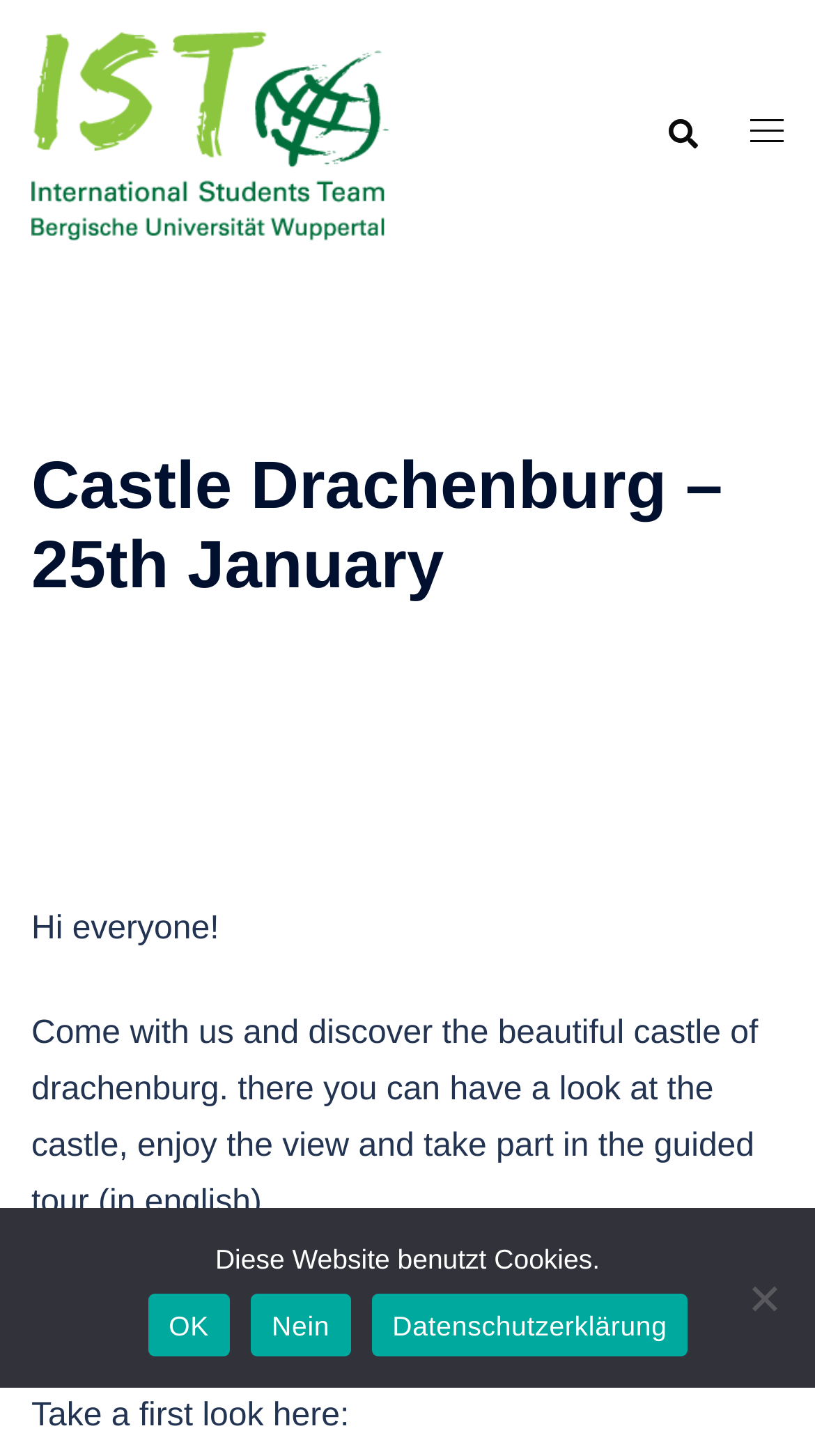Please provide a comprehensive response to the question based on the details in the image: What is the language of the guided tour?

I found the language of the guided tour by reading the text on the webpage, which states 'take part in the guided tour (in english)'.